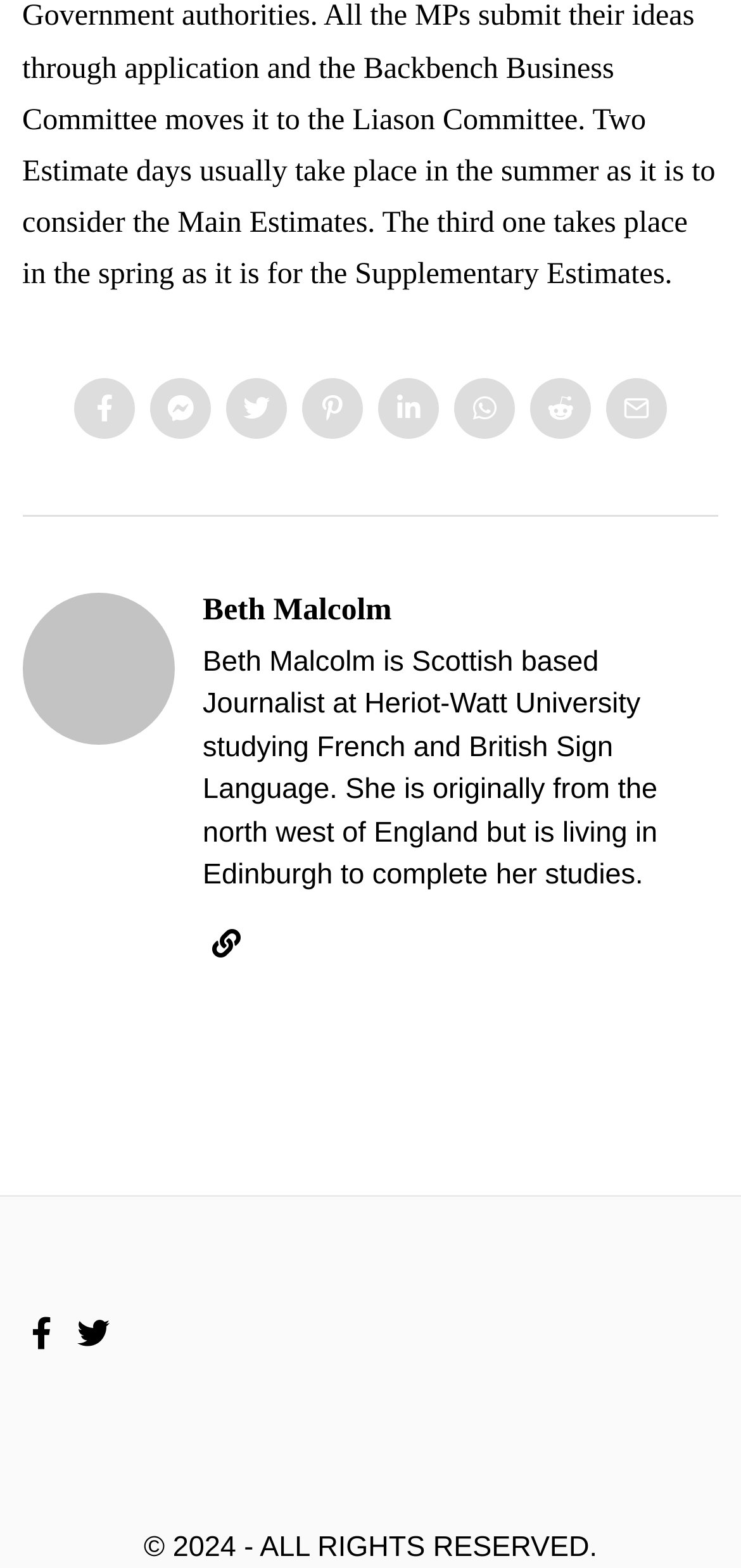Find and specify the bounding box coordinates that correspond to the clickable region for the instruction: "click the first social media link".

[0.1, 0.241, 0.182, 0.279]